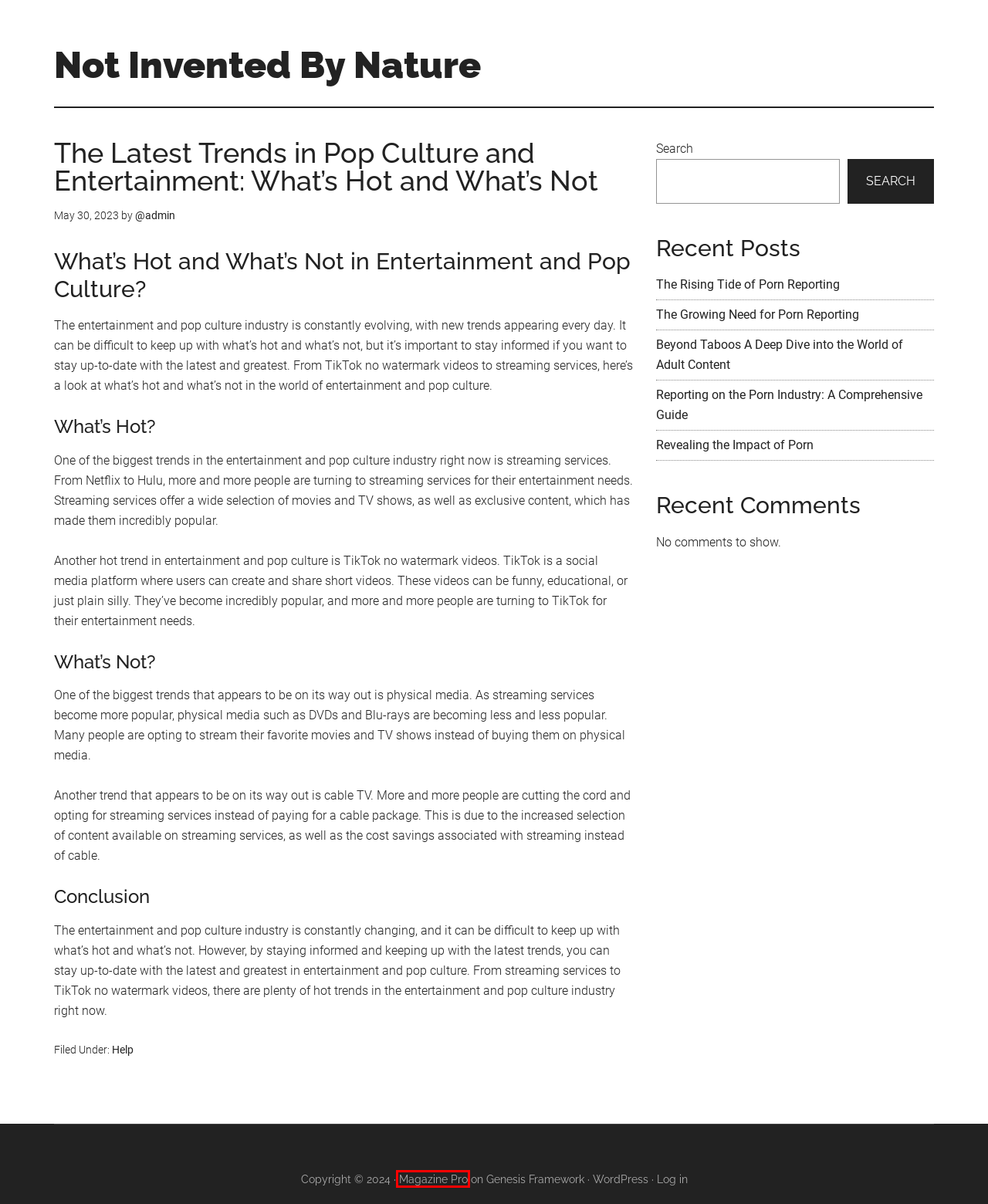You have been given a screenshot of a webpage, where a red bounding box surrounds a UI element. Identify the best matching webpage description for the page that loads after the element in the bounding box is clicked. Options include:
A. The Growing Need for Porn Reporting - Not Invented By Nature
B. @admin - Not Invented By Nature
C. Revealing the Impact of Porn - Not Invented By Nature
D. Not Invented By Nature -
E. Blog Tool, Publishing Platform, and CMS – WordPress.org
F. Log In ‹ Not Invented By Nature — WordPress
G. Beyond Taboos A Deep Dive into the World of Adult Content - Not Invented By Nature
H. Magazine Pro Theme - StudioPress

H